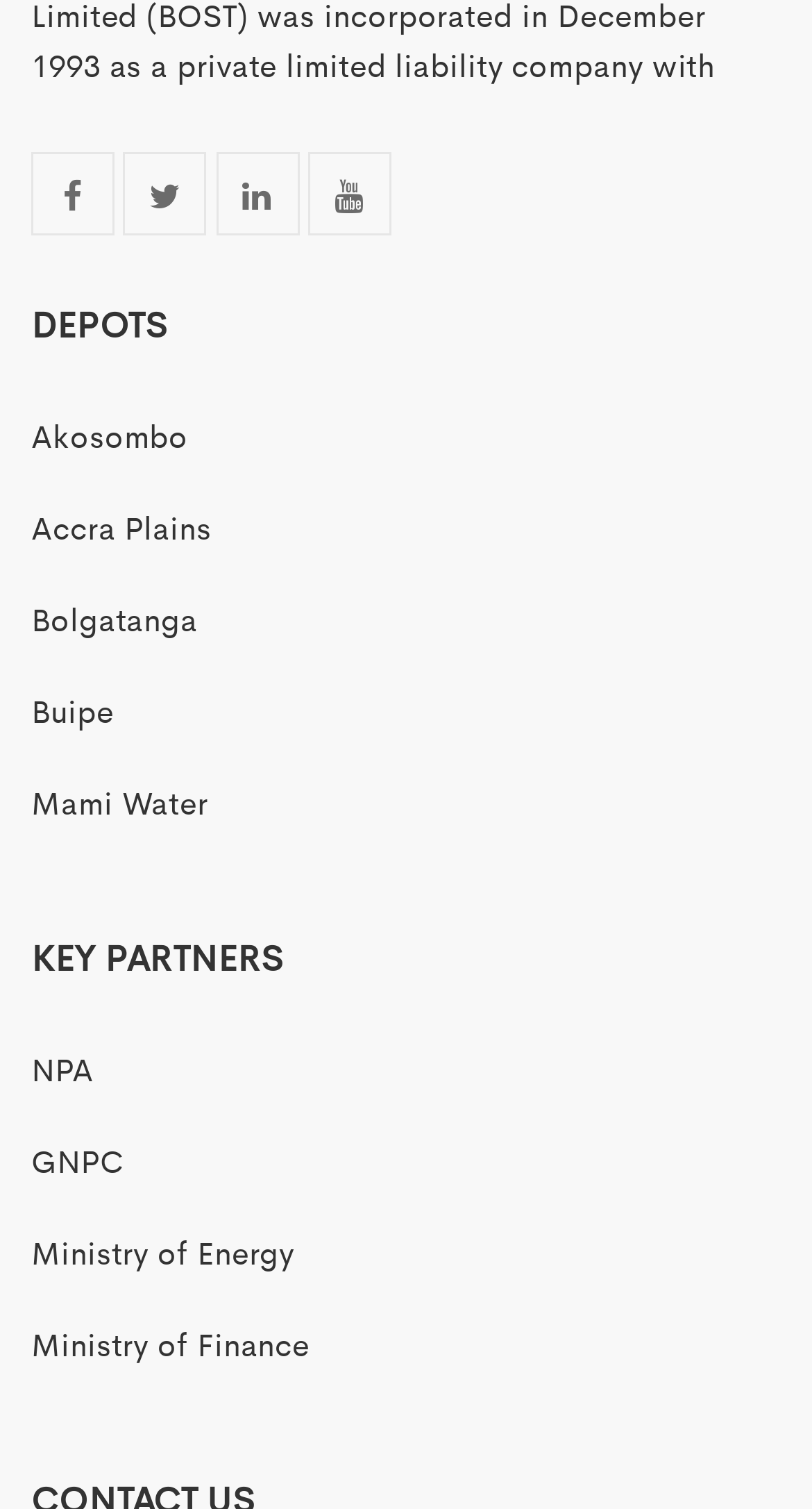Identify the bounding box coordinates of the region that should be clicked to execute the following instruction: "Click on Akosombo".

[0.038, 0.273, 0.232, 0.302]